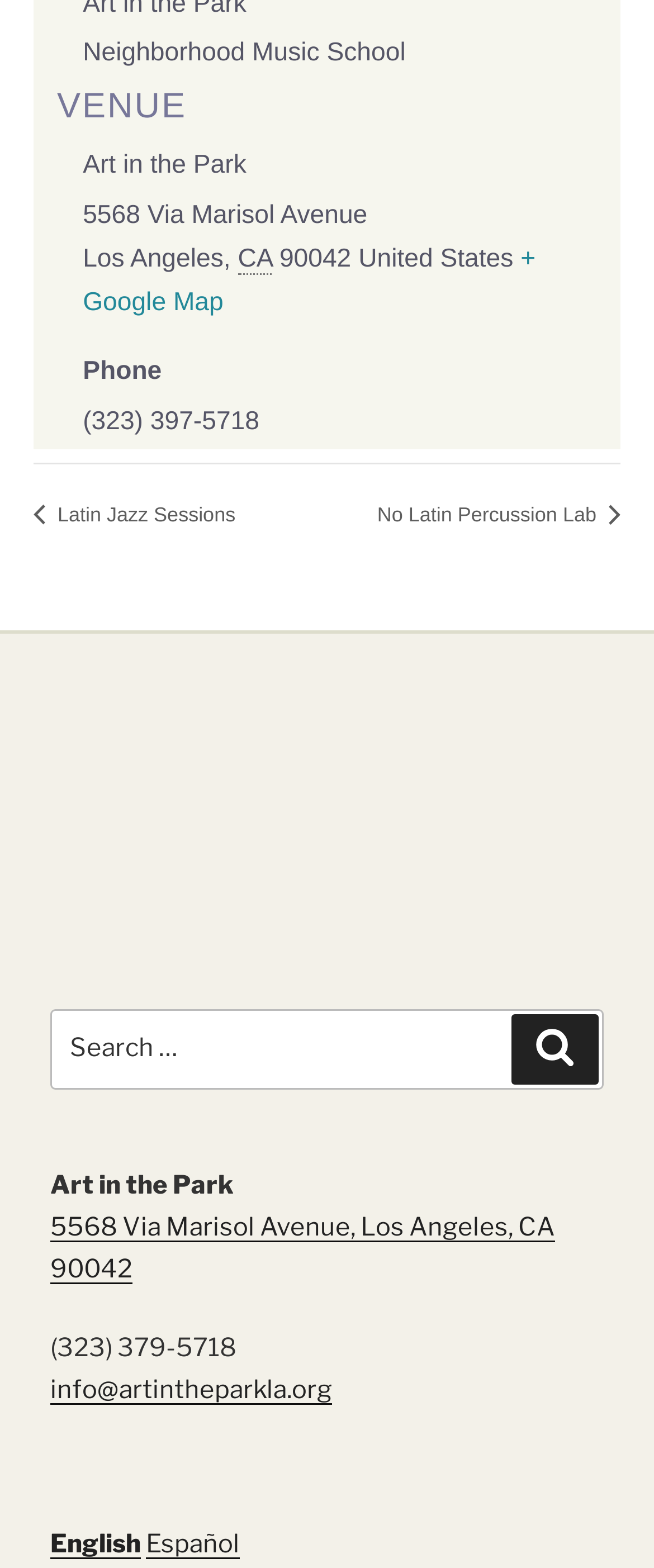Identify the bounding box of the HTML element described here: "No Latin Percussion Lab »". Provide the coordinates as four float numbers between 0 and 1: [left, top, right, bottom].

[0.548, 0.32, 0.949, 0.335]